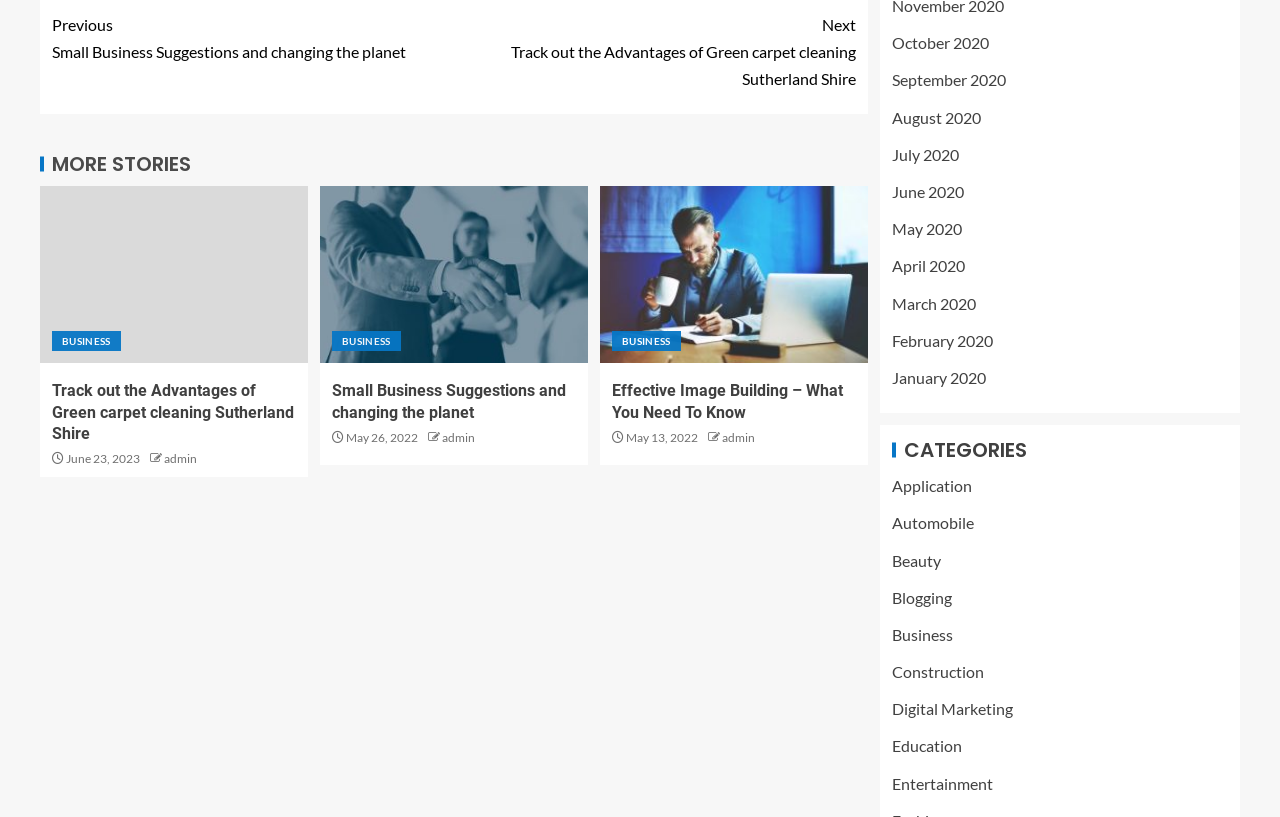Could you provide the bounding box coordinates for the portion of the screen to click to complete this instruction: "Explore 'Business' category"?

[0.697, 0.765, 0.745, 0.788]